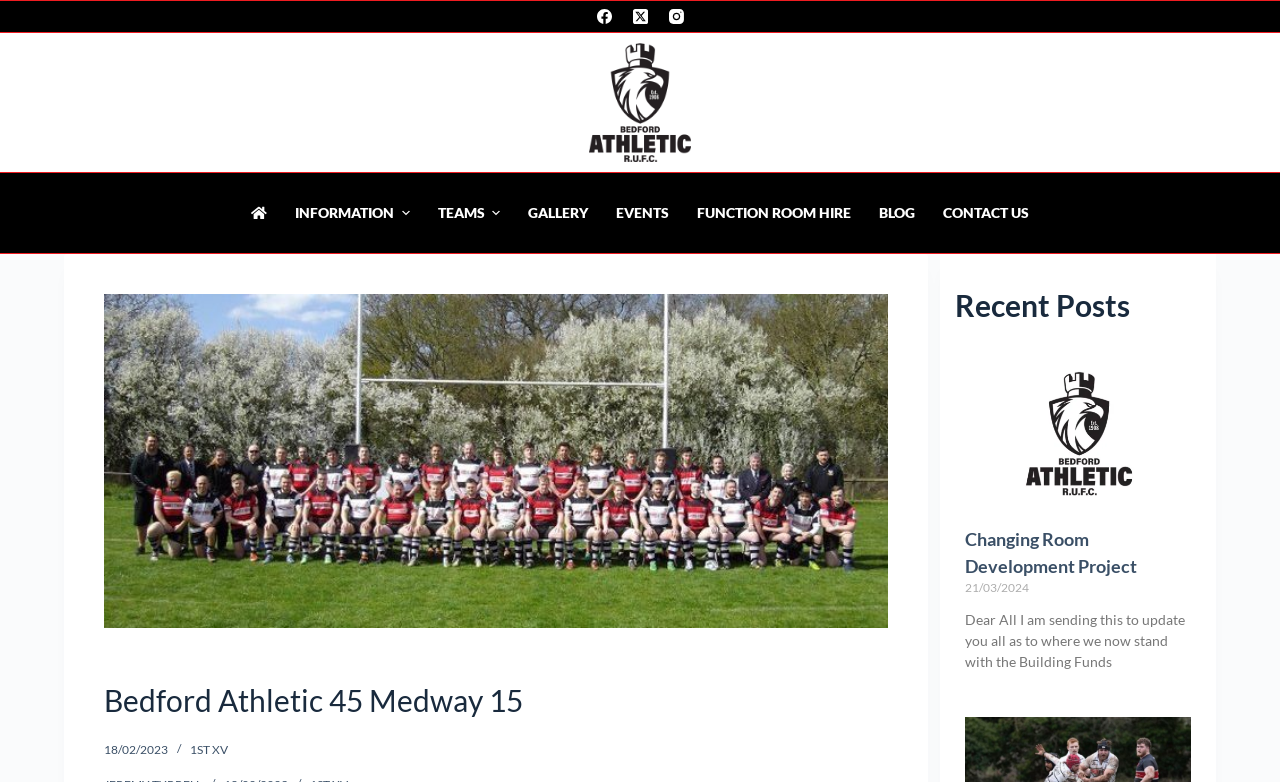Determine the bounding box for the UI element as described: "parent_node: SEARCH name="s" placeholder="Search"". The coordinates should be represented as four float numbers between 0 and 1, formatted as [left, top, right, bottom].

None